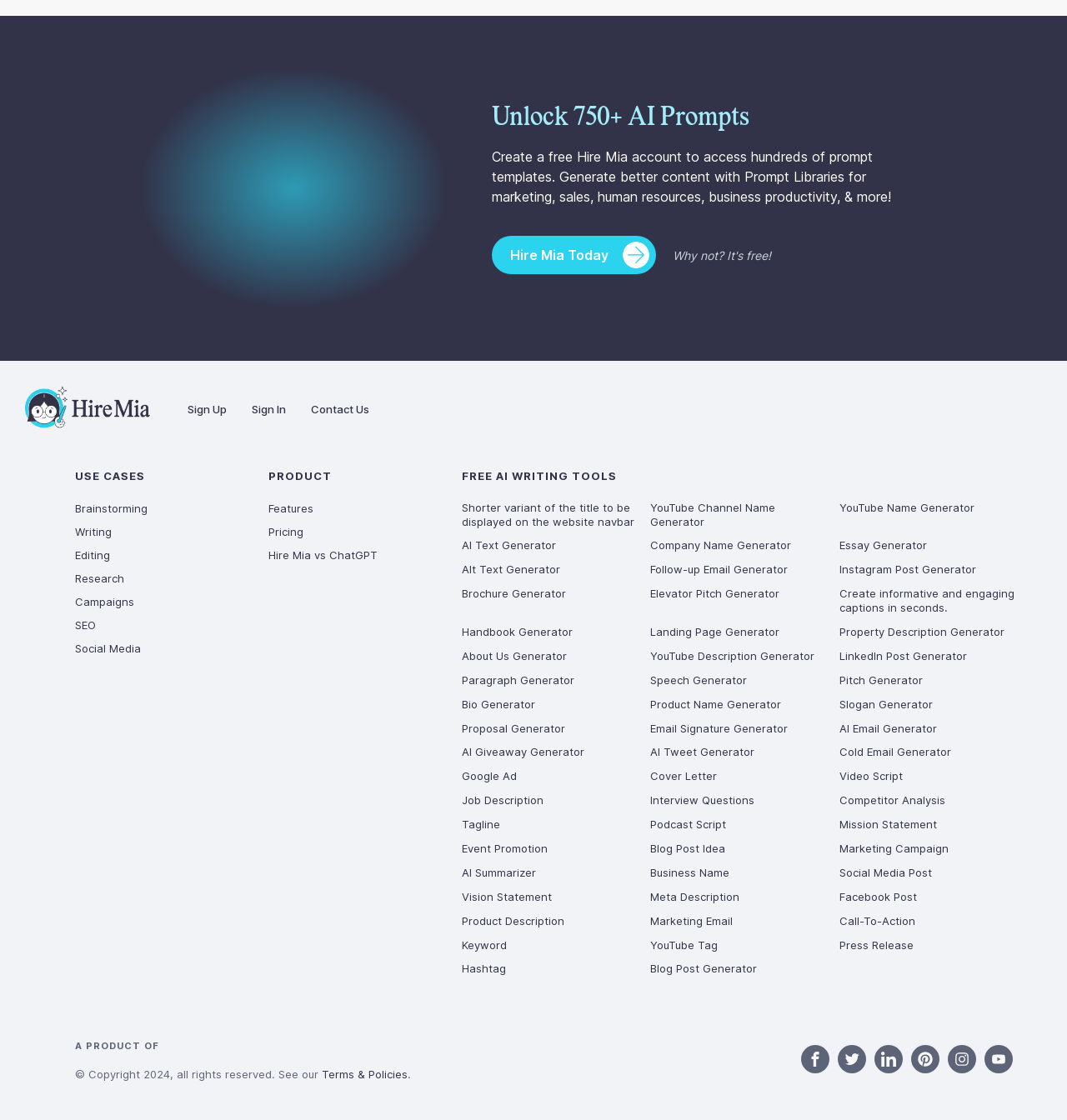What are the features of Hire Mia?
Examine the image closely and answer the question with as much detail as possible.

By examining the links under the 'PRODUCT' heading, I can see that Hire Mia has various features, including Features, Pricing, and a comparison with ChatGPT.